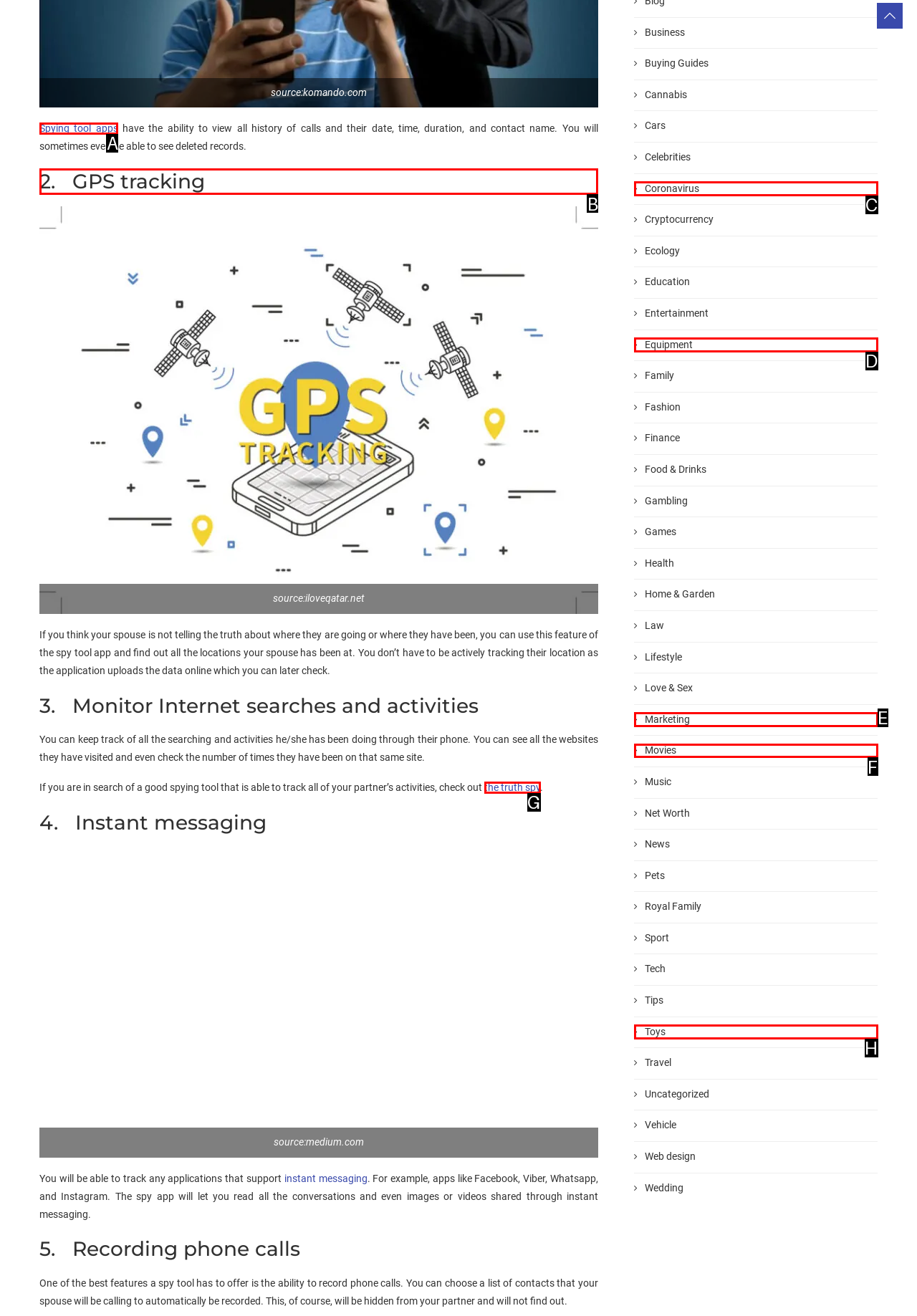Among the marked elements in the screenshot, which letter corresponds to the UI element needed for the task: Learn about 'GPS tracking'?

B